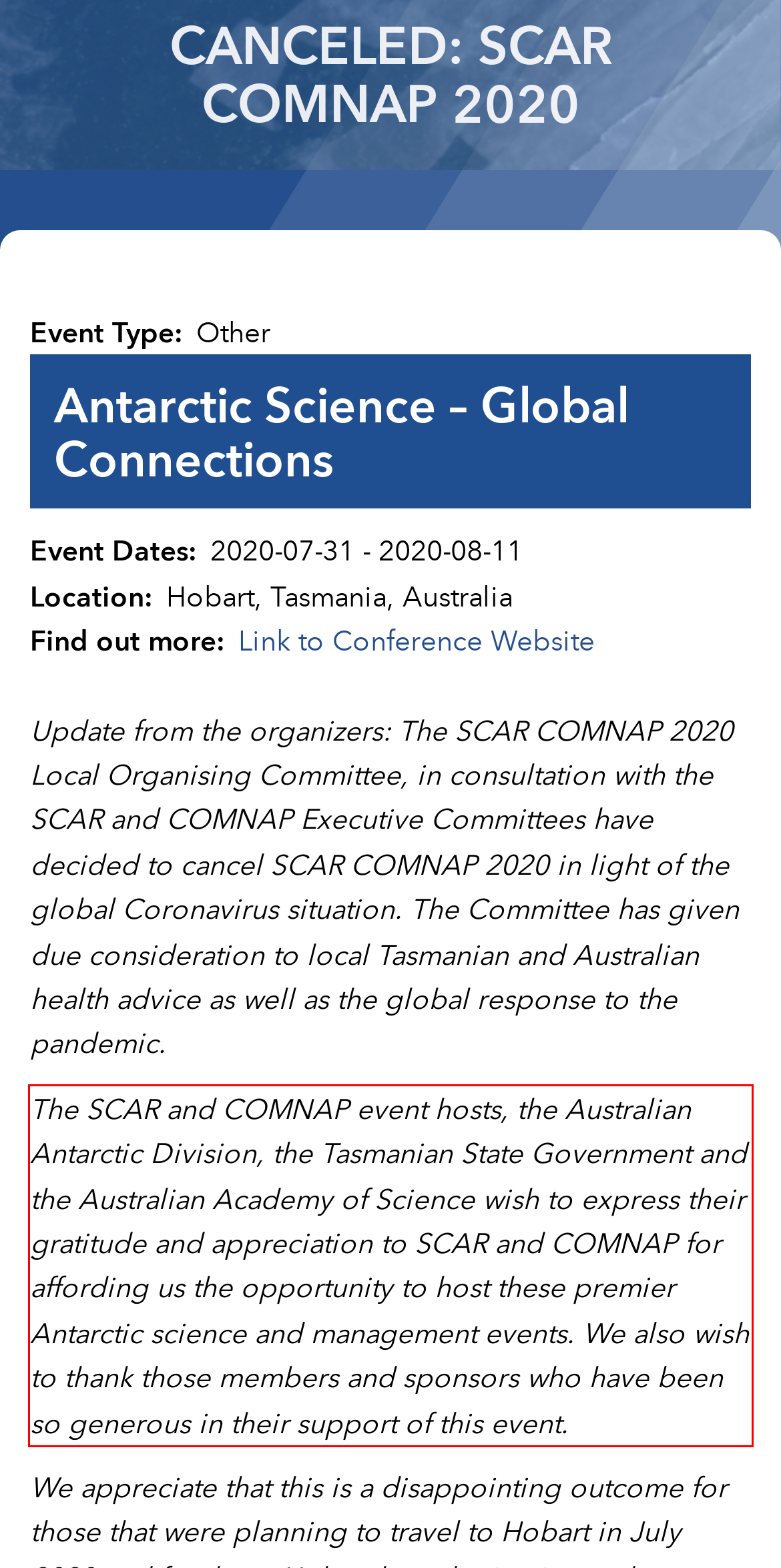You have a screenshot with a red rectangle around a UI element. Recognize and extract the text within this red bounding box using OCR.

The SCAR and COMNAP event hosts, the Australian Antarctic Division, the Tasmanian State Government and the Australian Academy of Science wish to express their gratitude and appreciation to SCAR and COMNAP for affording us the opportunity to host these premier Antarctic science and management events. We also wish to thank those members and sponsors who have been so generous in their support of this event.